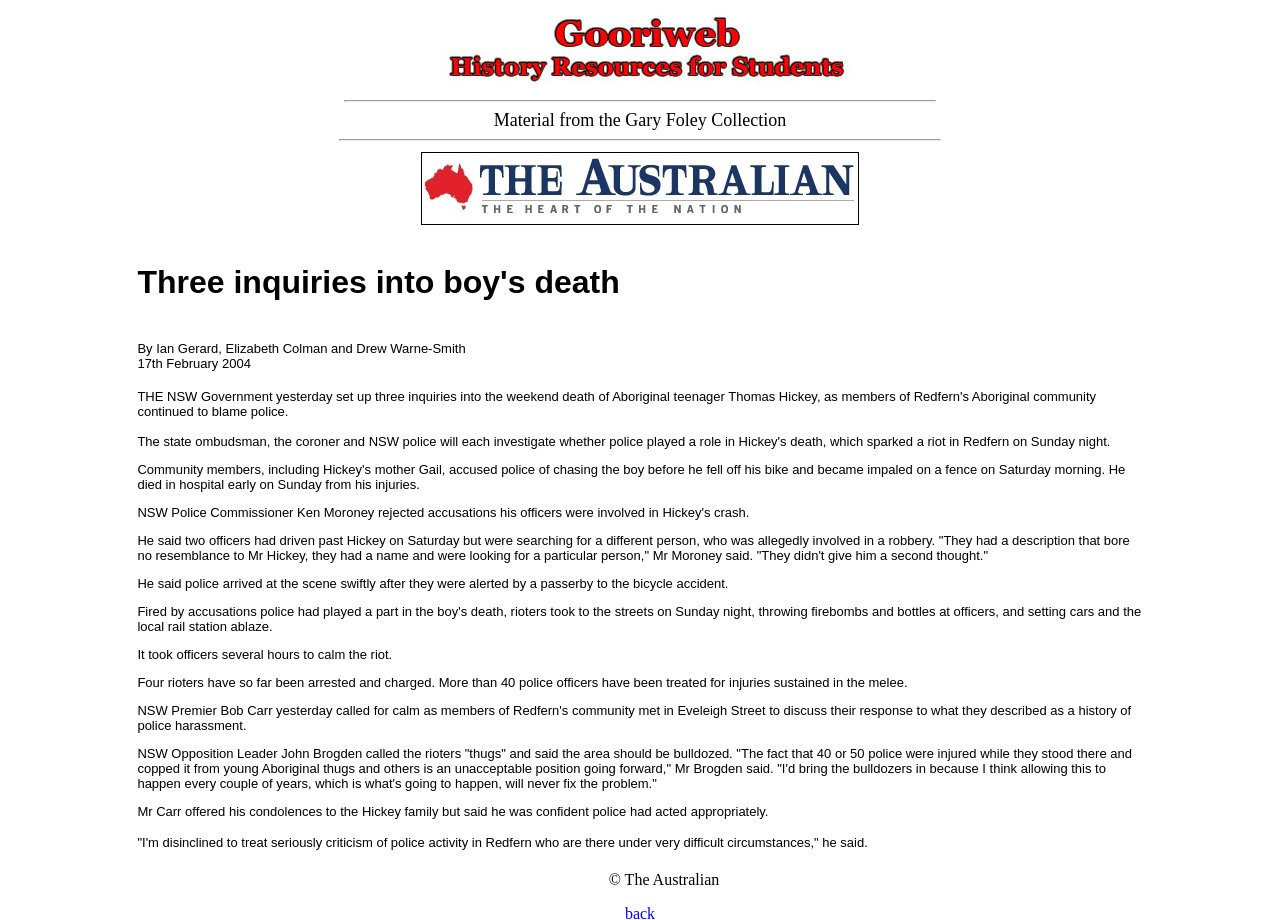Who is the author of the article?
Please provide a single word or phrase in response based on the screenshot.

Ian Gerard, Elizabeth Colman and Drew Warne-Smith